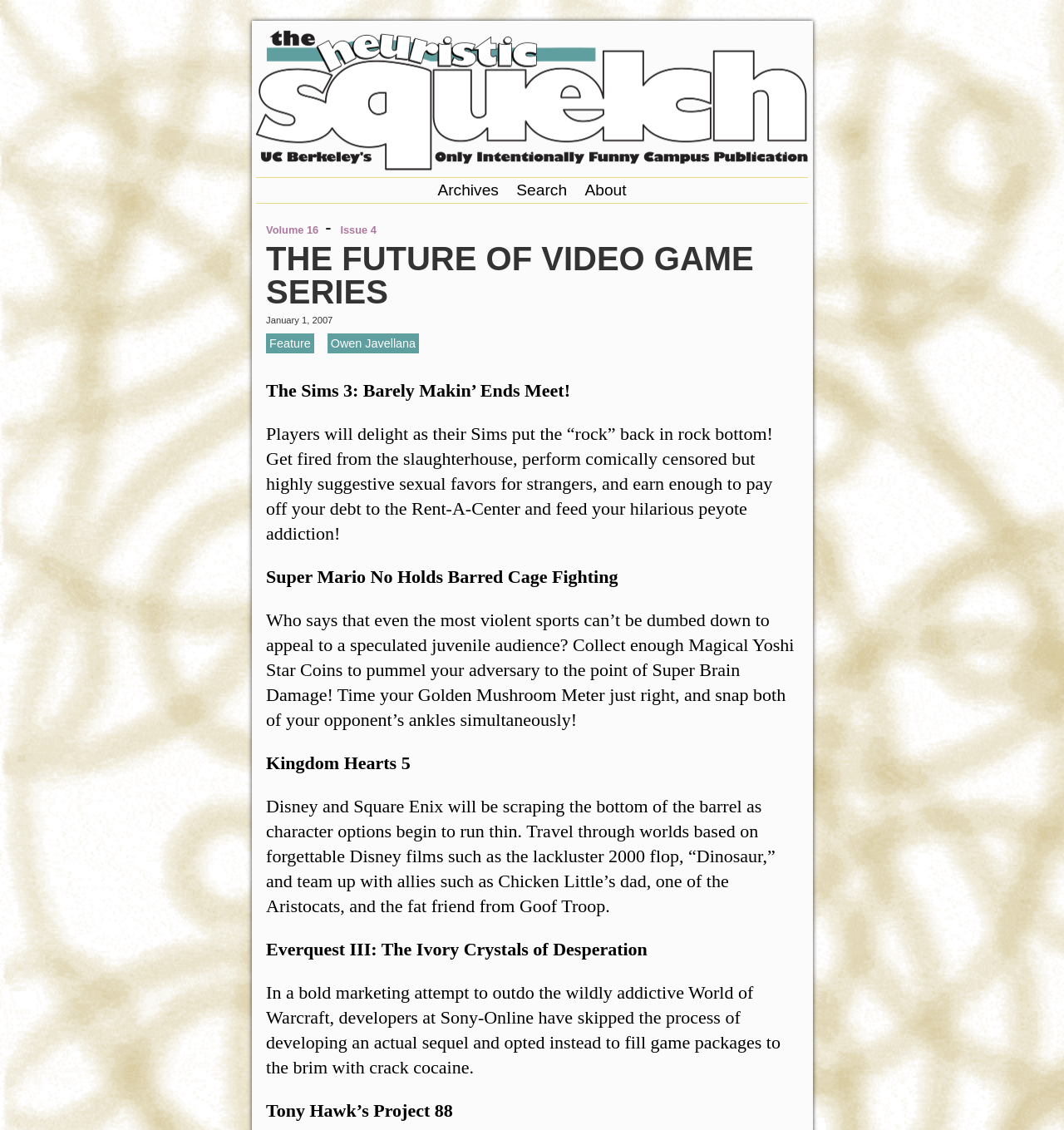Highlight the bounding box coordinates of the element that should be clicked to carry out the following instruction: "Read about the 'The Sims 3: Barely Makin’ Ends Meet!' feature". The coordinates must be given as four float numbers ranging from 0 to 1, i.e., [left, top, right, bottom].

[0.25, 0.336, 0.536, 0.355]